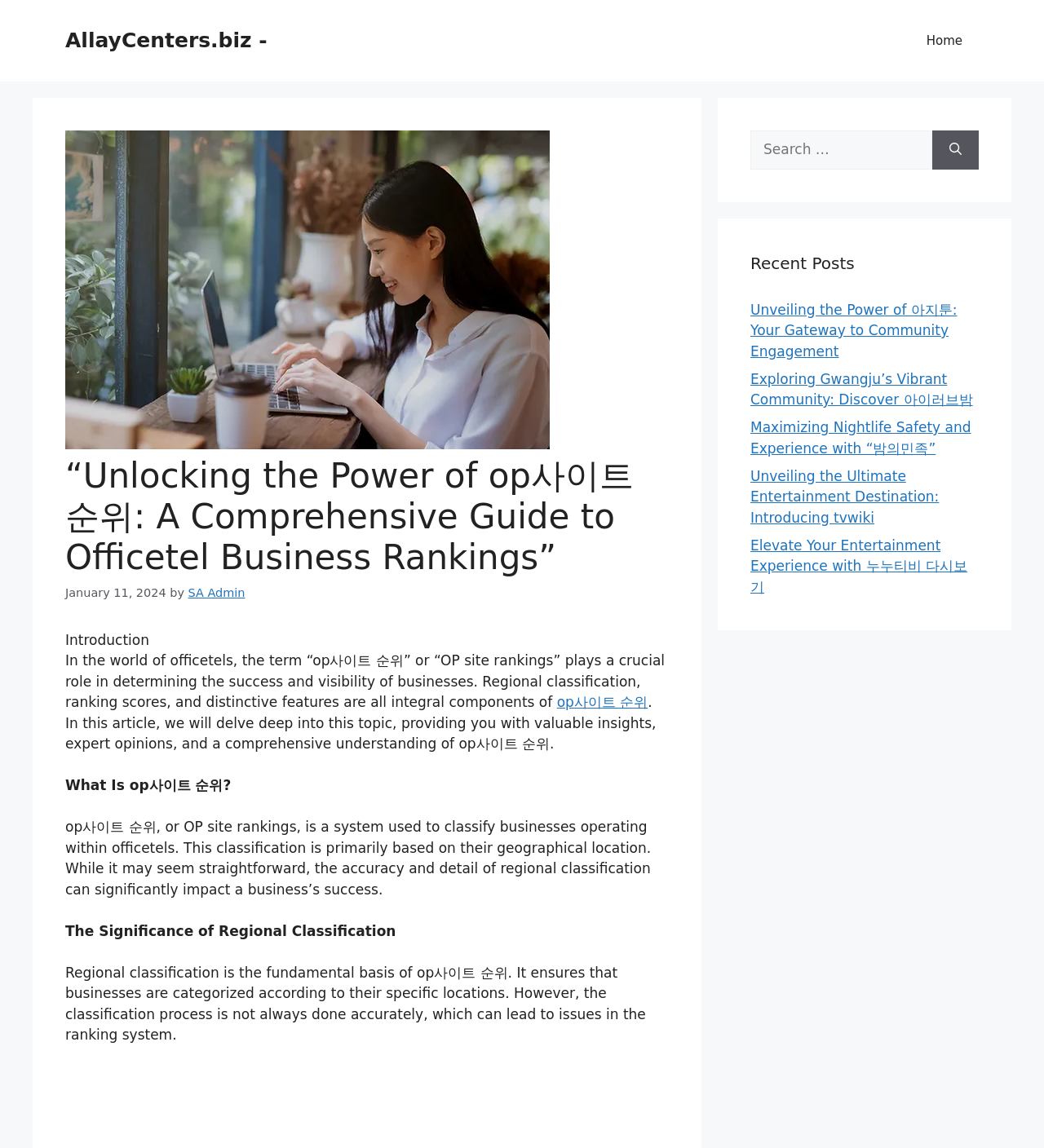What is the date of the article?
Provide a fully detailed and comprehensive answer to the question.

The date of the article can be found in the time element, which is a child of the Content header. The StaticText element within the time element displays the date as 'January 11, 2024'.